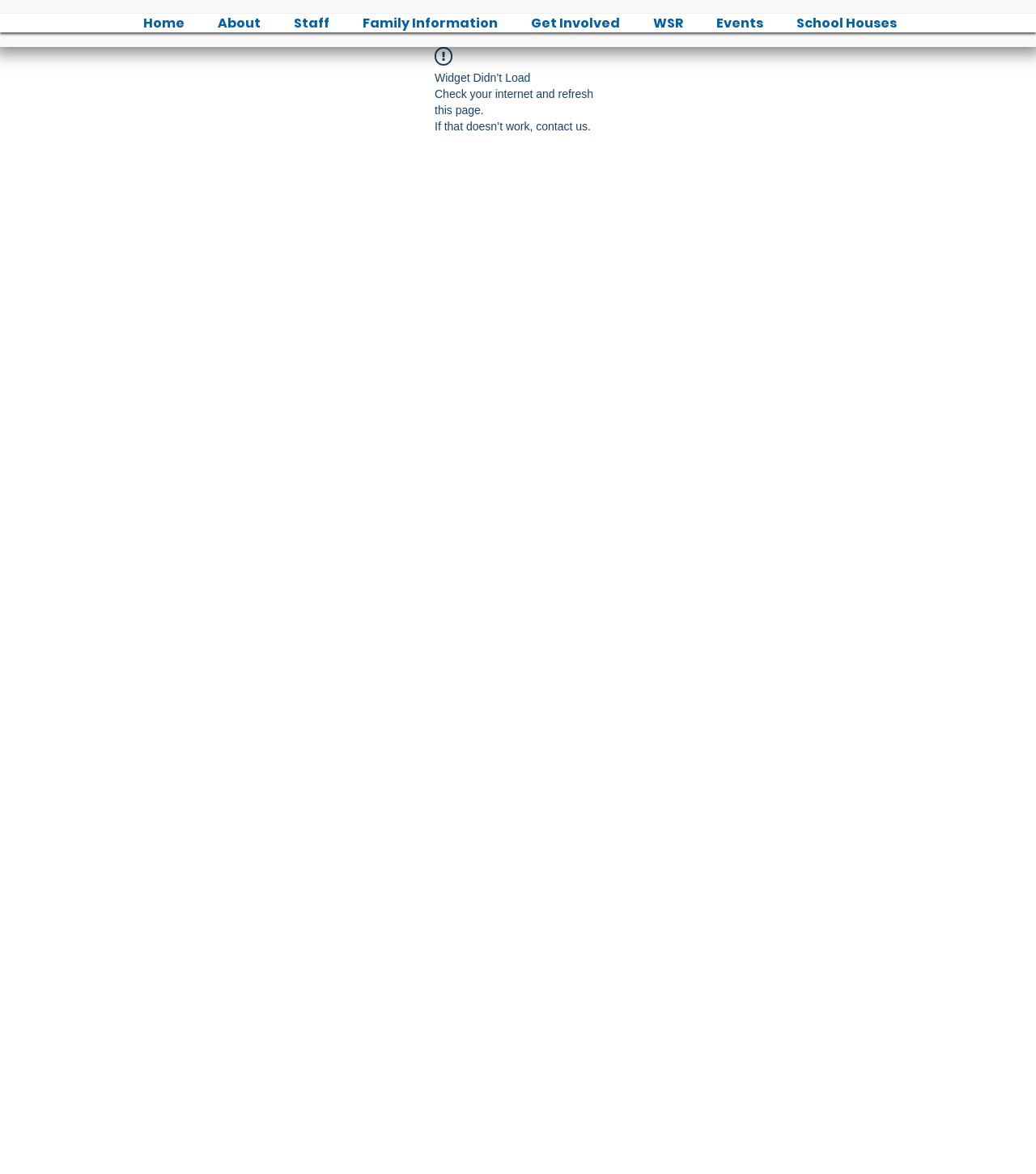Using the information in the image, give a comprehensive answer to the question: 
What is the first menu item?

By examining the navigation menu, I found that the first link is 'Home', which is located at the top-left corner of the webpage.